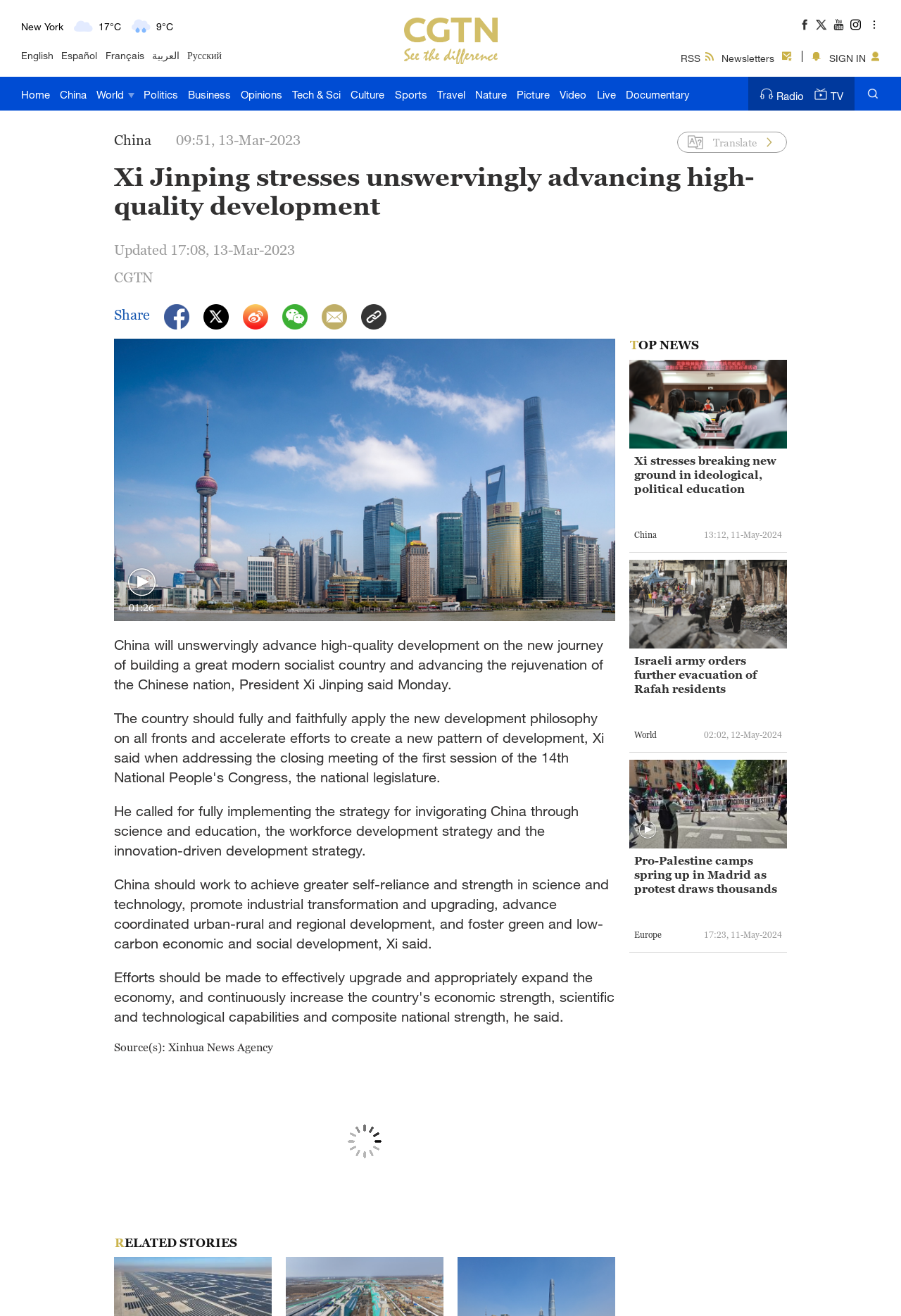What is the topic of the main article?
Please respond to the question with as much detail as possible.

I found the answer by looking at the main content section of the webpage, where it displays the title of the main article, which is about Xi Jinping's statement on advancing high-quality development.